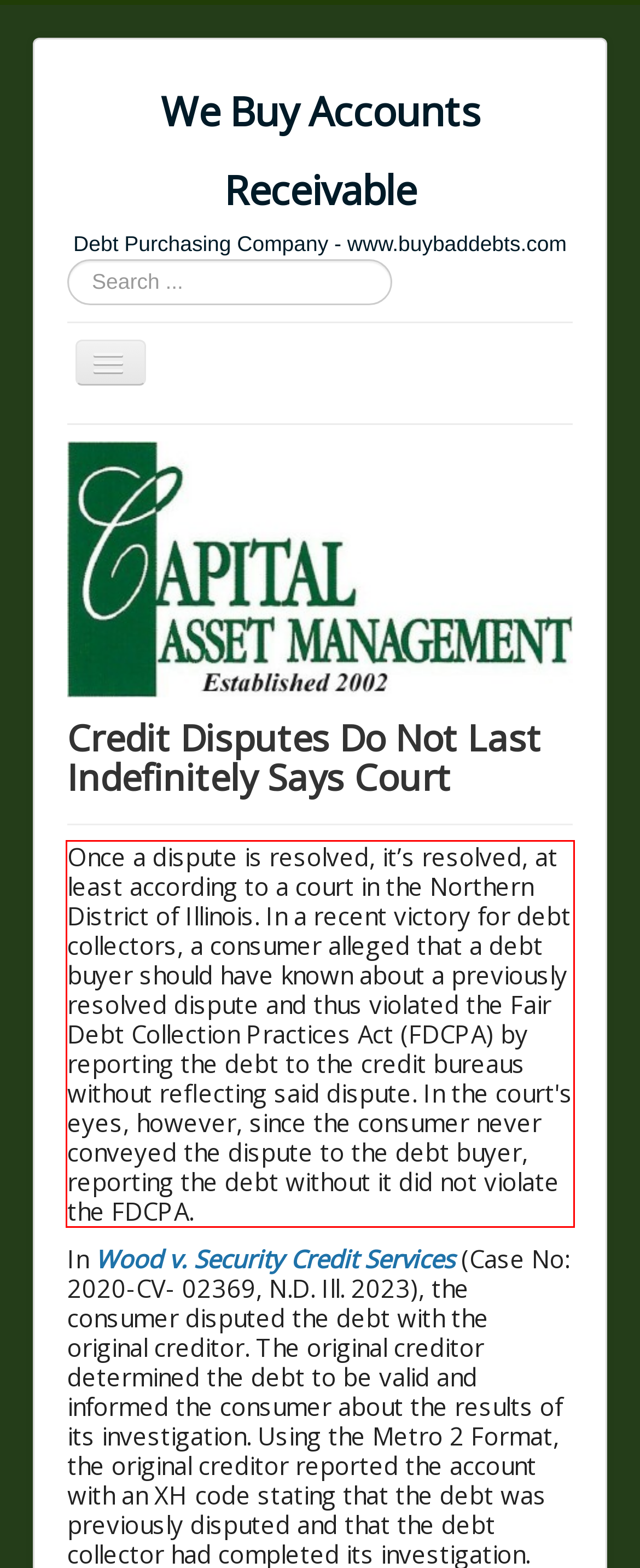Please identify and extract the text content from the UI element encased in a red bounding box on the provided webpage screenshot.

Once a dispute is resolved, it’s resolved, at least according to a court in the Northern District of Illinois. In a recent victory for debt collectors, a consumer alleged that a debt buyer should have known about a previously resolved dispute and thus violated the Fair Debt Collection Practices Act (FDCPA) by reporting the debt to the credit bureaus without reflecting said dispute. In the court's eyes, however, since the consumer never conveyed the dispute to the debt buyer, reporting the debt without it did not violate the FDCPA.